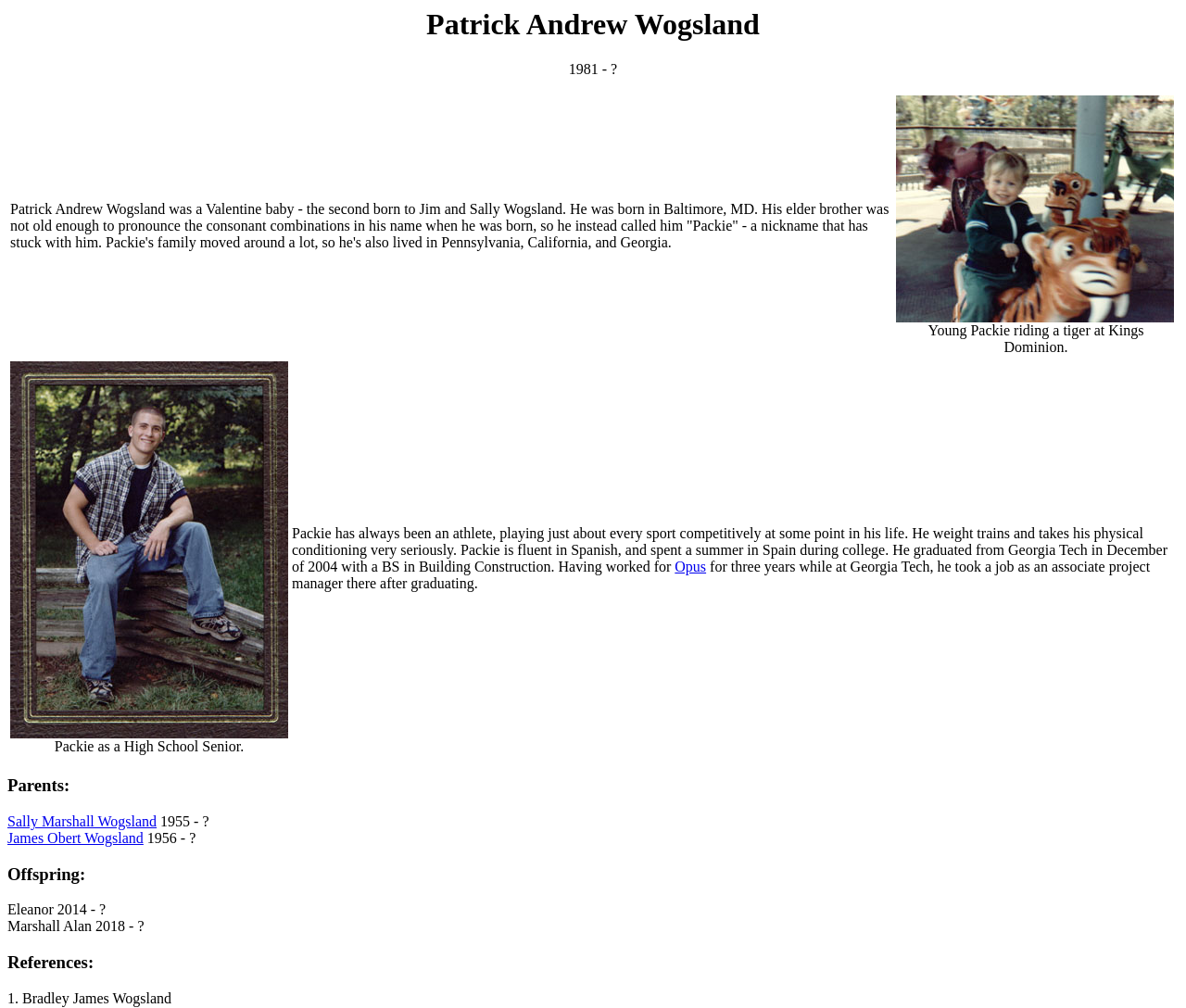What is the name of Patrick Andrew Wogsland's first child?
Please look at the screenshot and answer using one word or phrase.

Eleanor